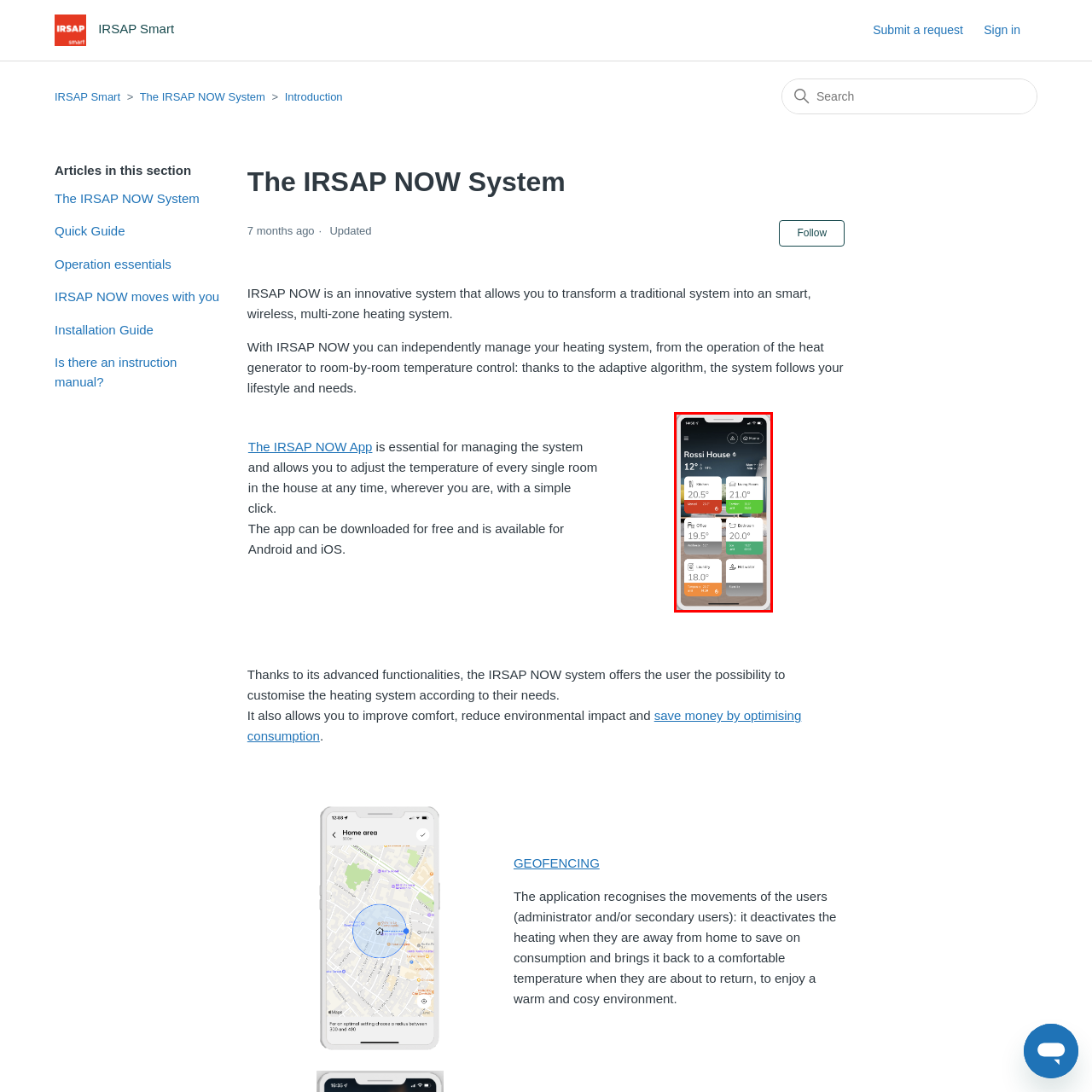What color is used to indicate optimal temperatures?
Look closely at the image highlighted by the red bounding box and give a comprehensive answer to the question.

According to the caption, each room's temperature display is color-coded, with green indicating optimal temperatures.